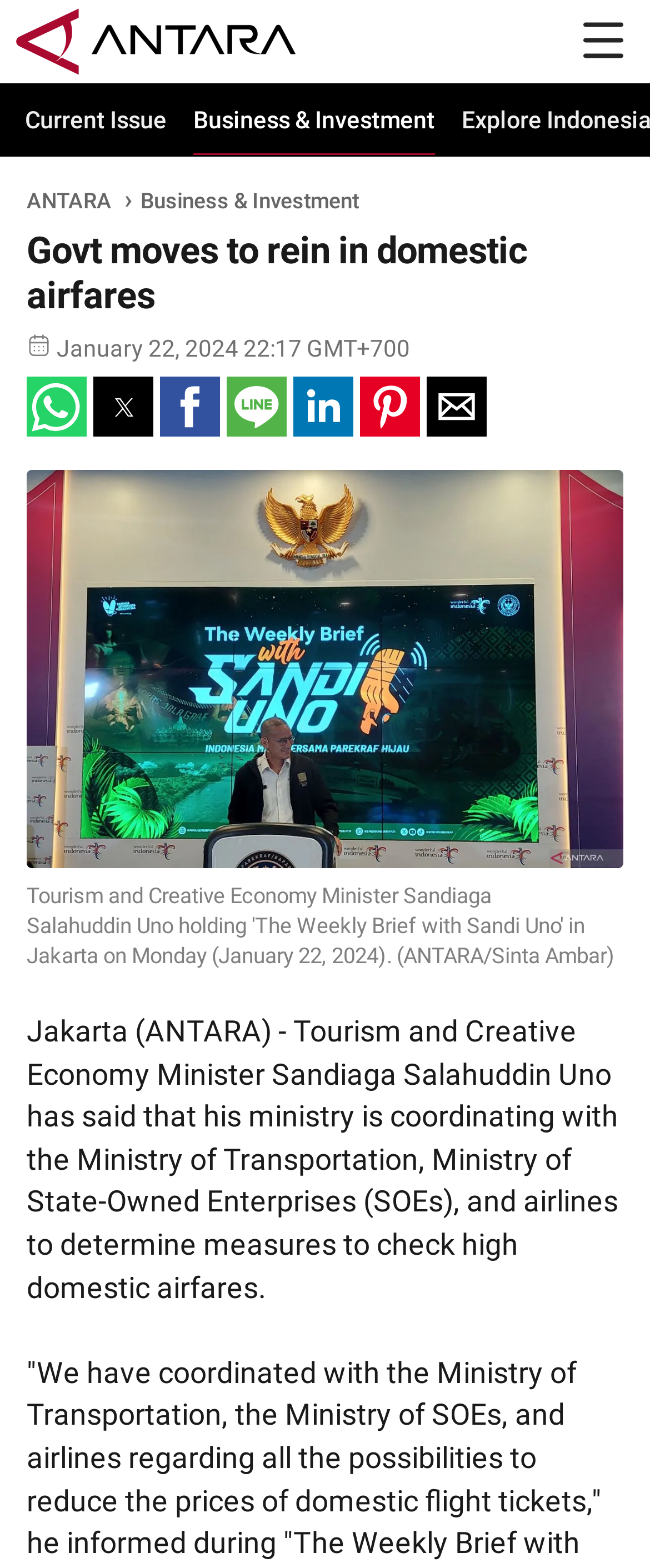Locate the bounding box coordinates of the area where you should click to accomplish the instruction: "Read the full article".

[0.041, 0.647, 0.951, 0.832]